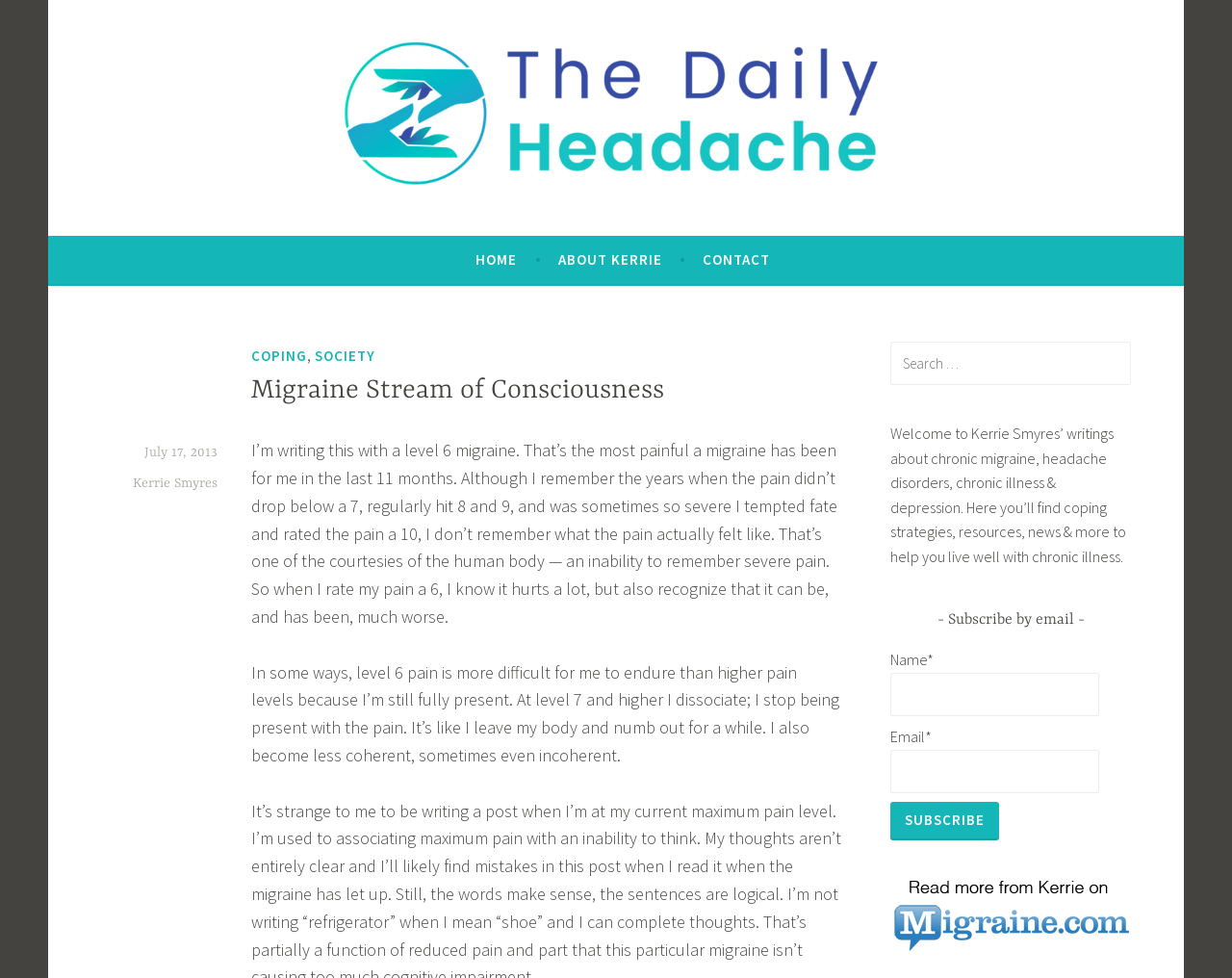Determine the bounding box coordinates of the clickable element necessary to fulfill the instruction: "search for a topic". Provide the coordinates as four float numbers within the 0 to 1 range, i.e., [left, top, right, bottom].

[0.723, 0.349, 0.918, 0.393]